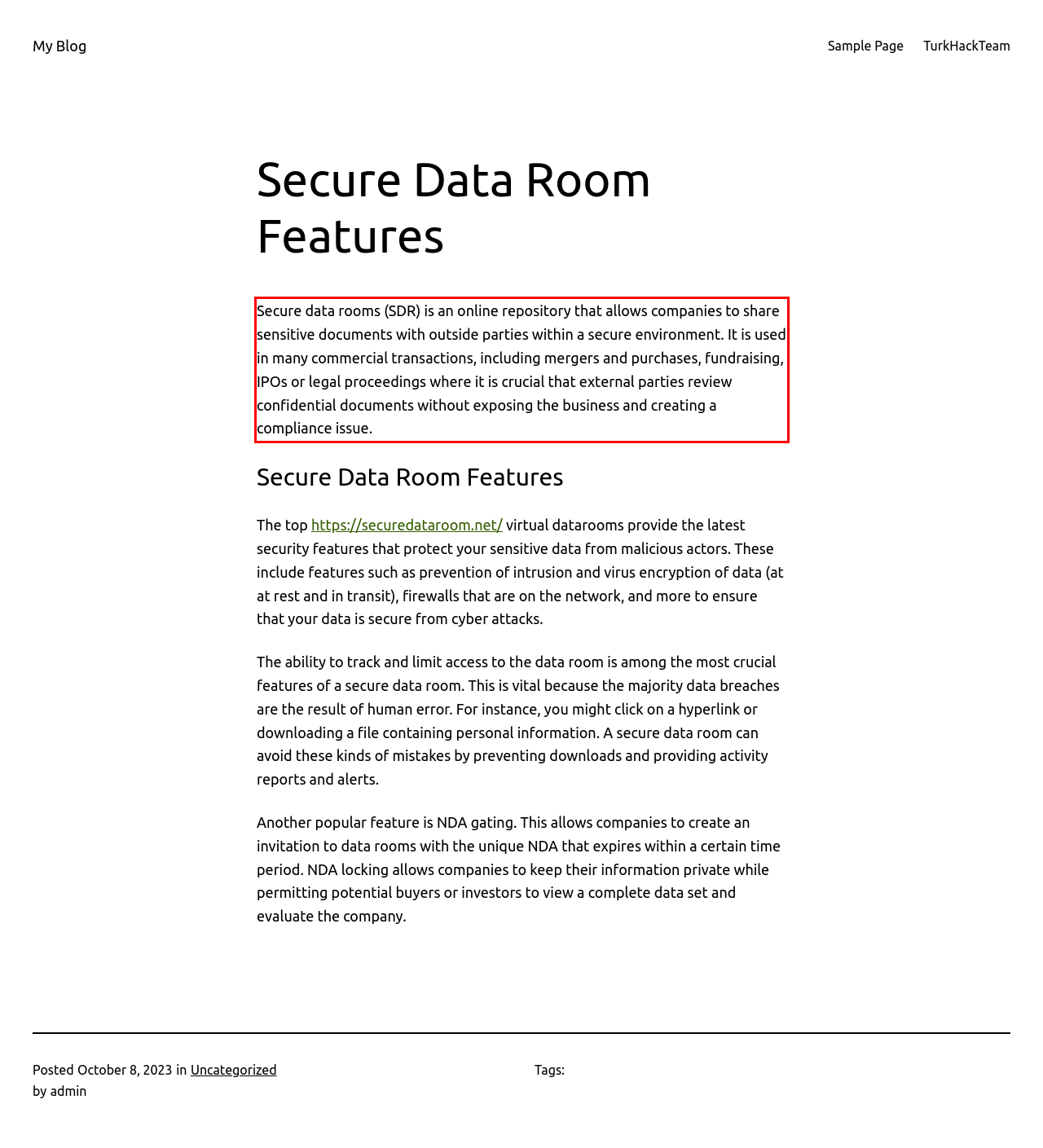You are given a screenshot of a webpage with a UI element highlighted by a red bounding box. Please perform OCR on the text content within this red bounding box.

Secure data rooms (SDR) is an online repository that allows companies to share sensitive documents with outside parties within a secure environment. It is used in many commercial transactions, including mergers and purchases, fundraising, IPOs or legal proceedings where it is crucial that external parties review confidential documents without exposing the business and creating a compliance issue.